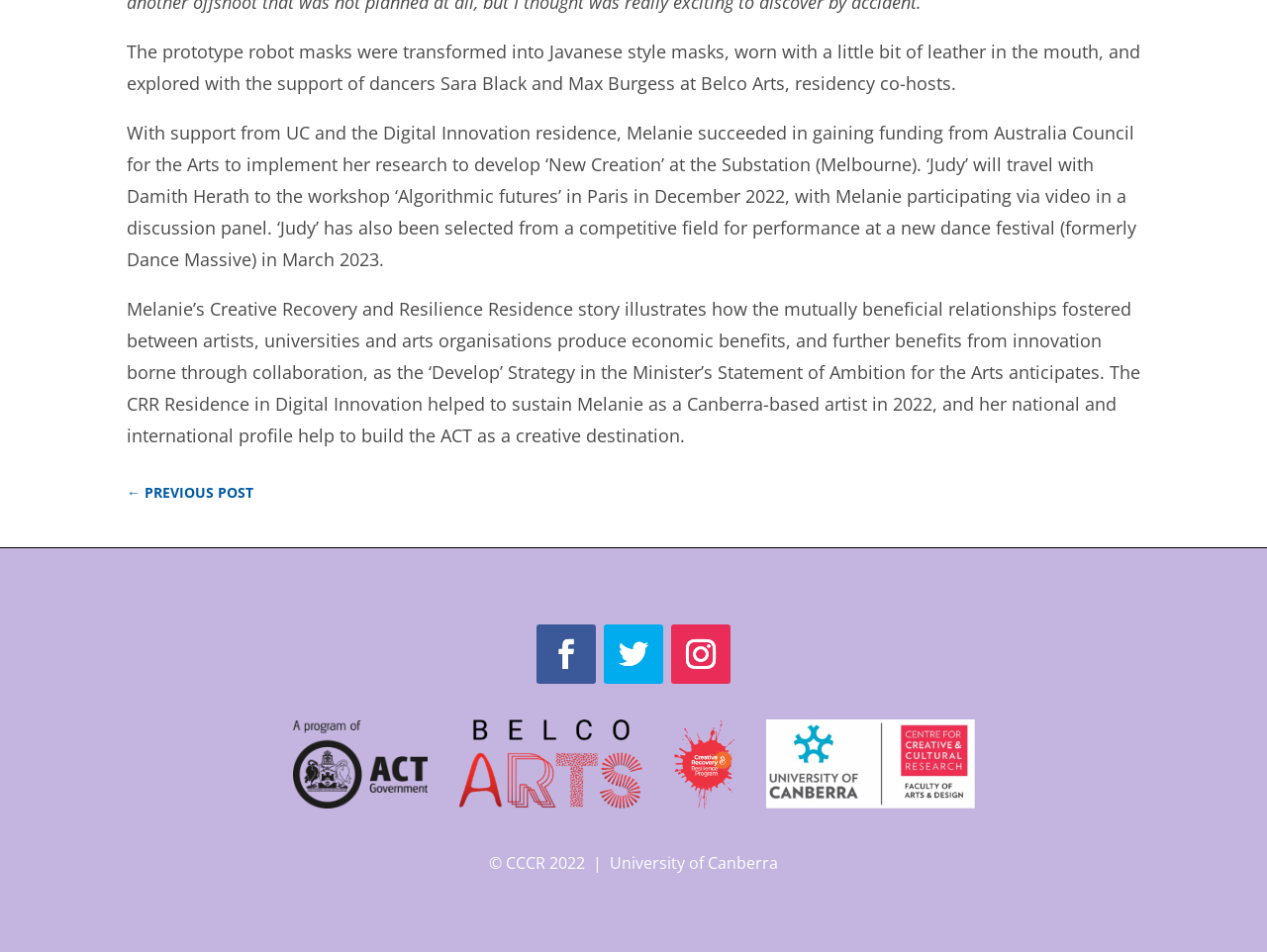What is the copyright year mentioned at the bottom of the page?
Look at the image and respond with a one-word or short-phrase answer.

2022